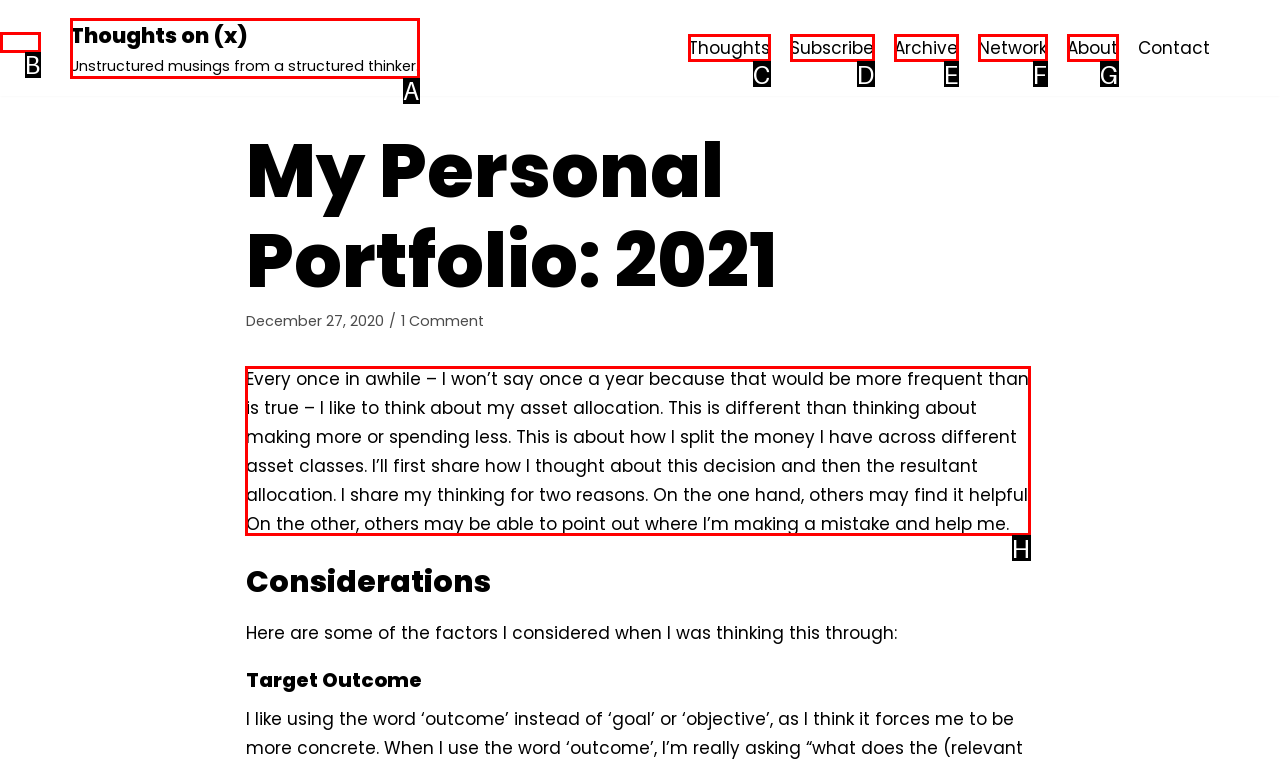Please indicate which option's letter corresponds to the task: read the article by examining the highlighted elements in the screenshot.

H